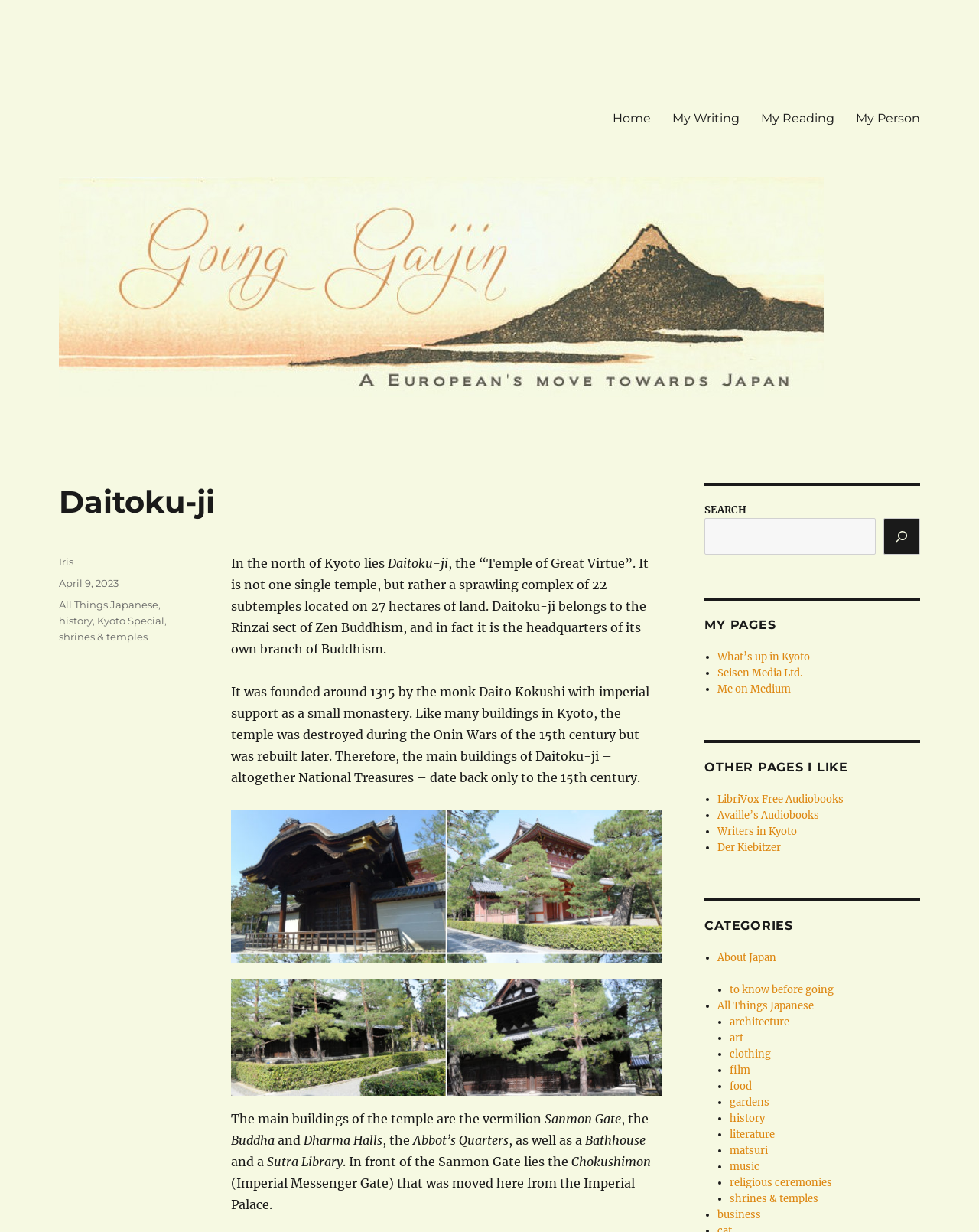What is the name of the gate mentioned in the text?
Please use the image to deliver a detailed and complete answer.

Based on the webpage content, specifically the sentence 'The main buildings of the temple are the vermilion Sanmon Gate...', I can identify the name of the gate mentioned in the text as Sanmon Gate.